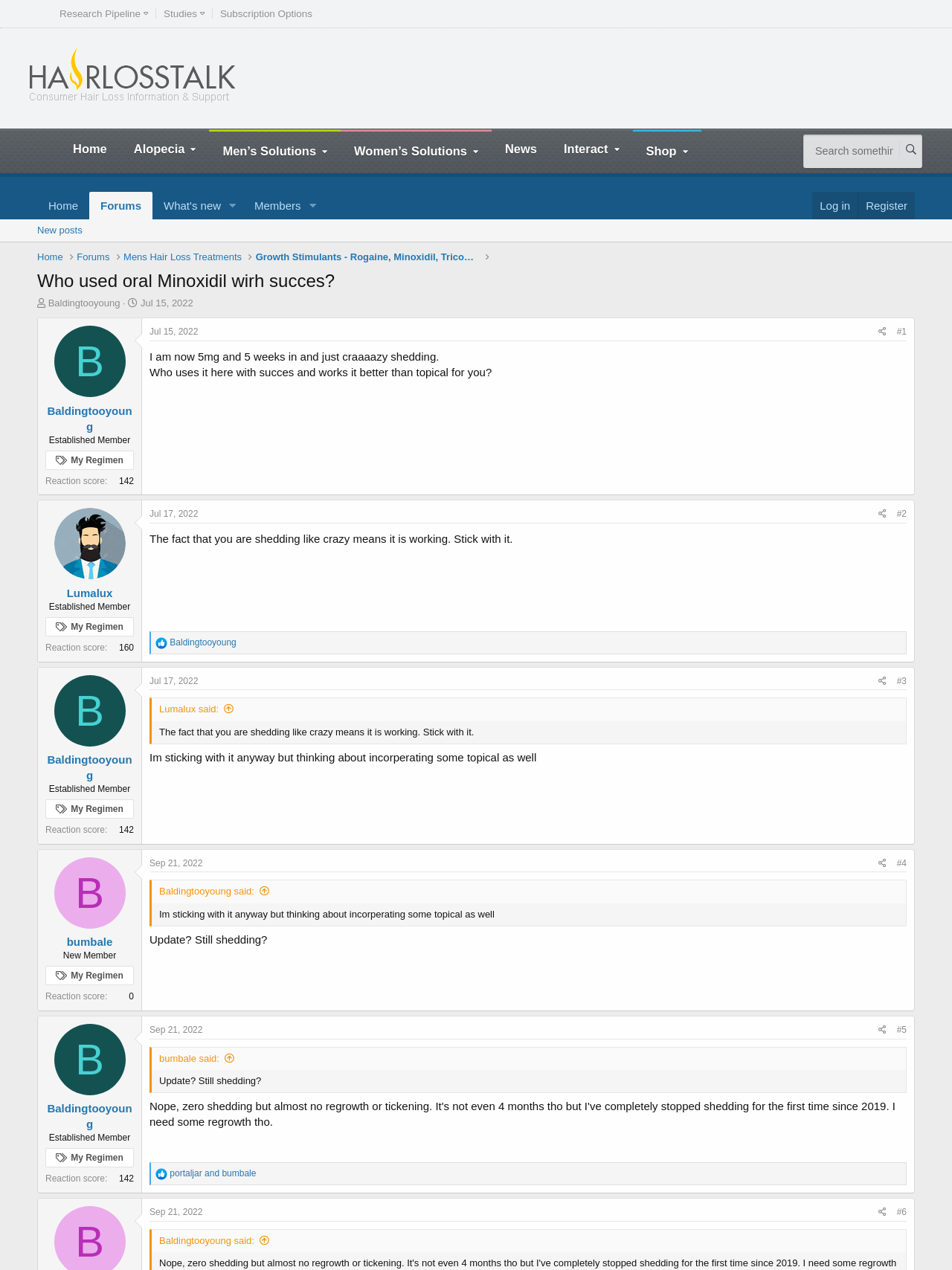Use the details in the image to answer the question thoroughly: 
How many reactions does the first post have?

I found the answer by looking at the reaction count below the first post, which shows a single reaction.